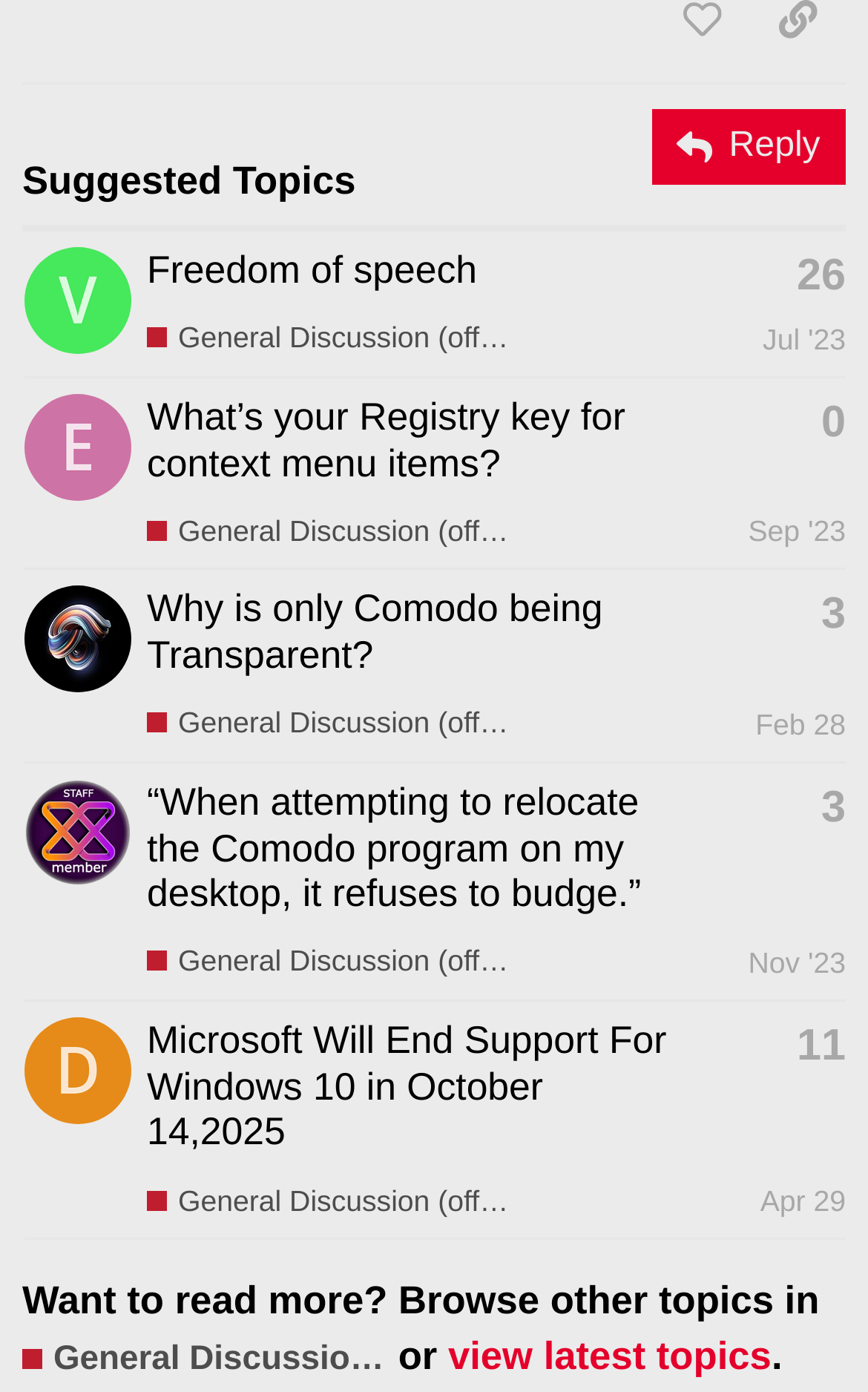Please answer the following question using a single word or phrase: 
How many replies does the topic 'What’s your Registry key for context menu items?' have?

0